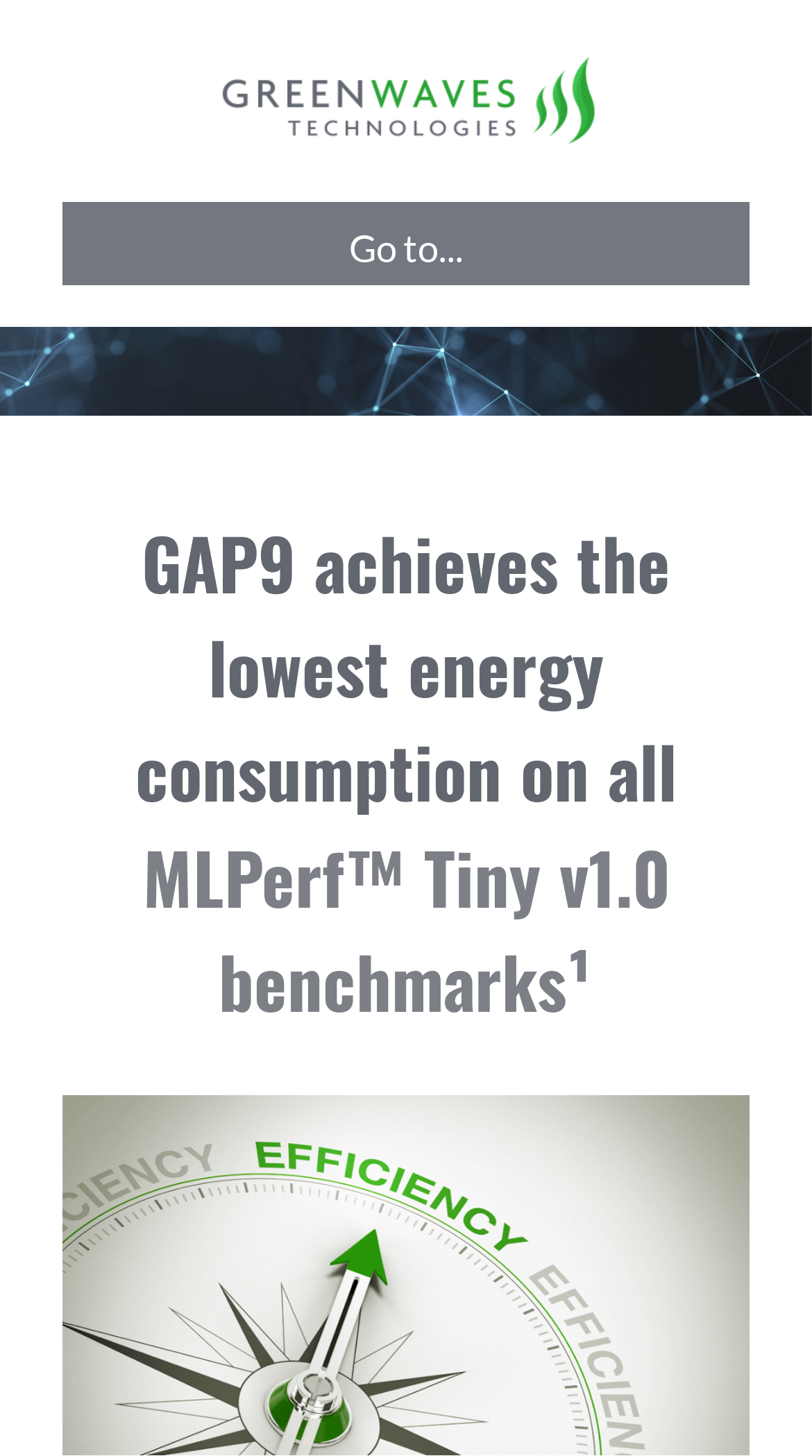How many navigation menus are there?
Using the visual information, answer the question in a single word or phrase.

1